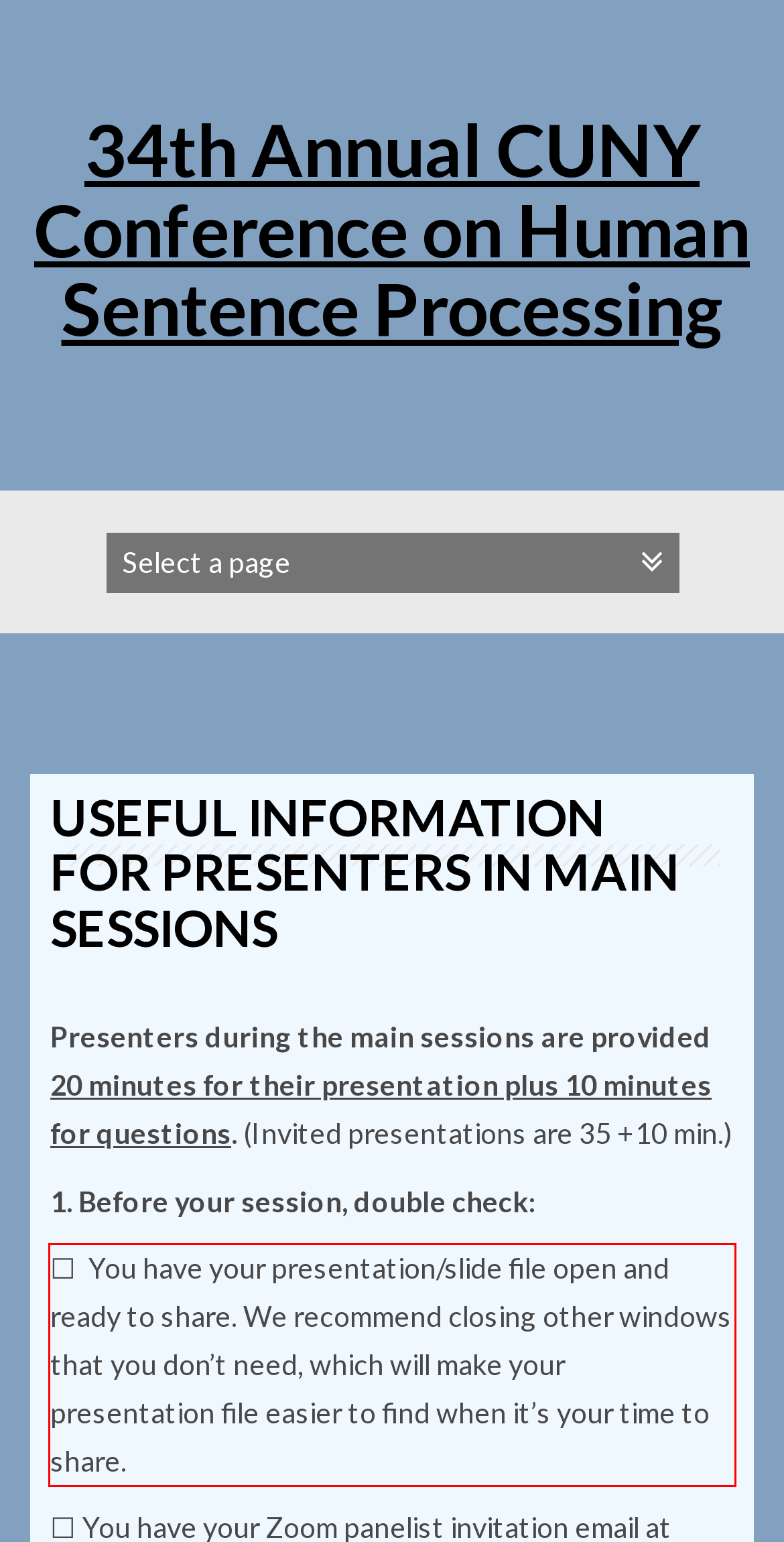Please analyze the provided webpage screenshot and perform OCR to extract the text content from the red rectangle bounding box.

☐ You have your presentation/slide file open and ready to share. We recommend closing other windows that you don’t need, which will make your presentation file easier to find when it’s your time to share.